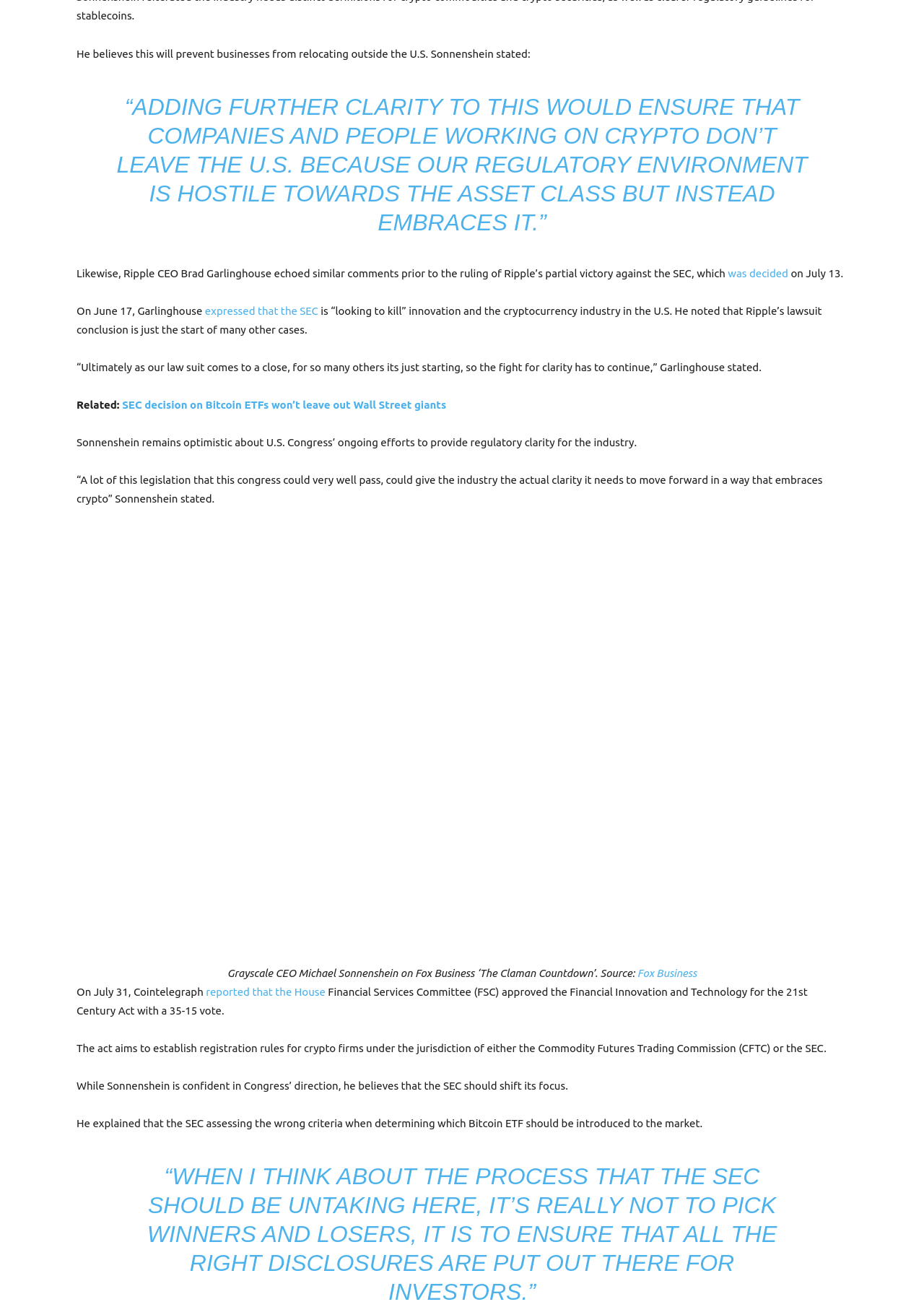Please answer the following question using a single word or phrase: 
What is the name of the TV show where Grayscale CEO Michael Sonnenshein appeared?

The Claman Countdown